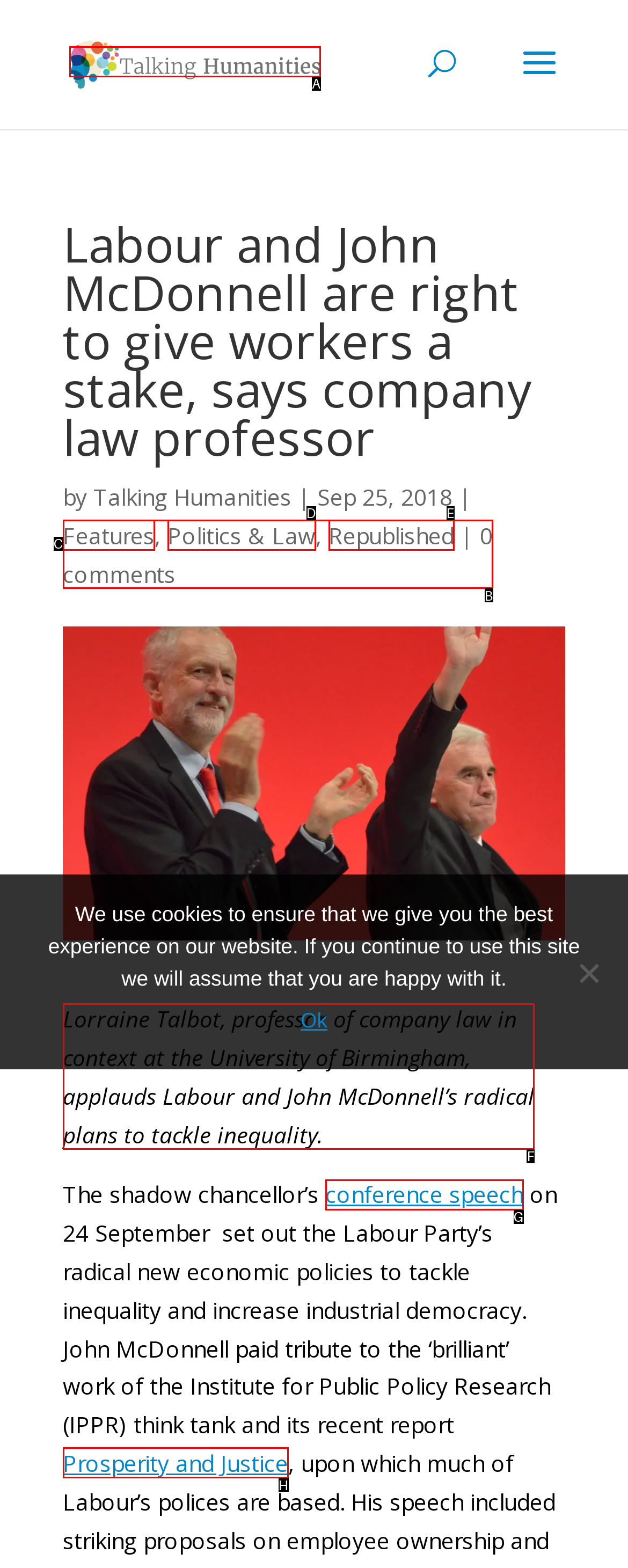Select the correct UI element to click for this task: read the article by Lorraine Talbot.
Answer using the letter from the provided options.

F